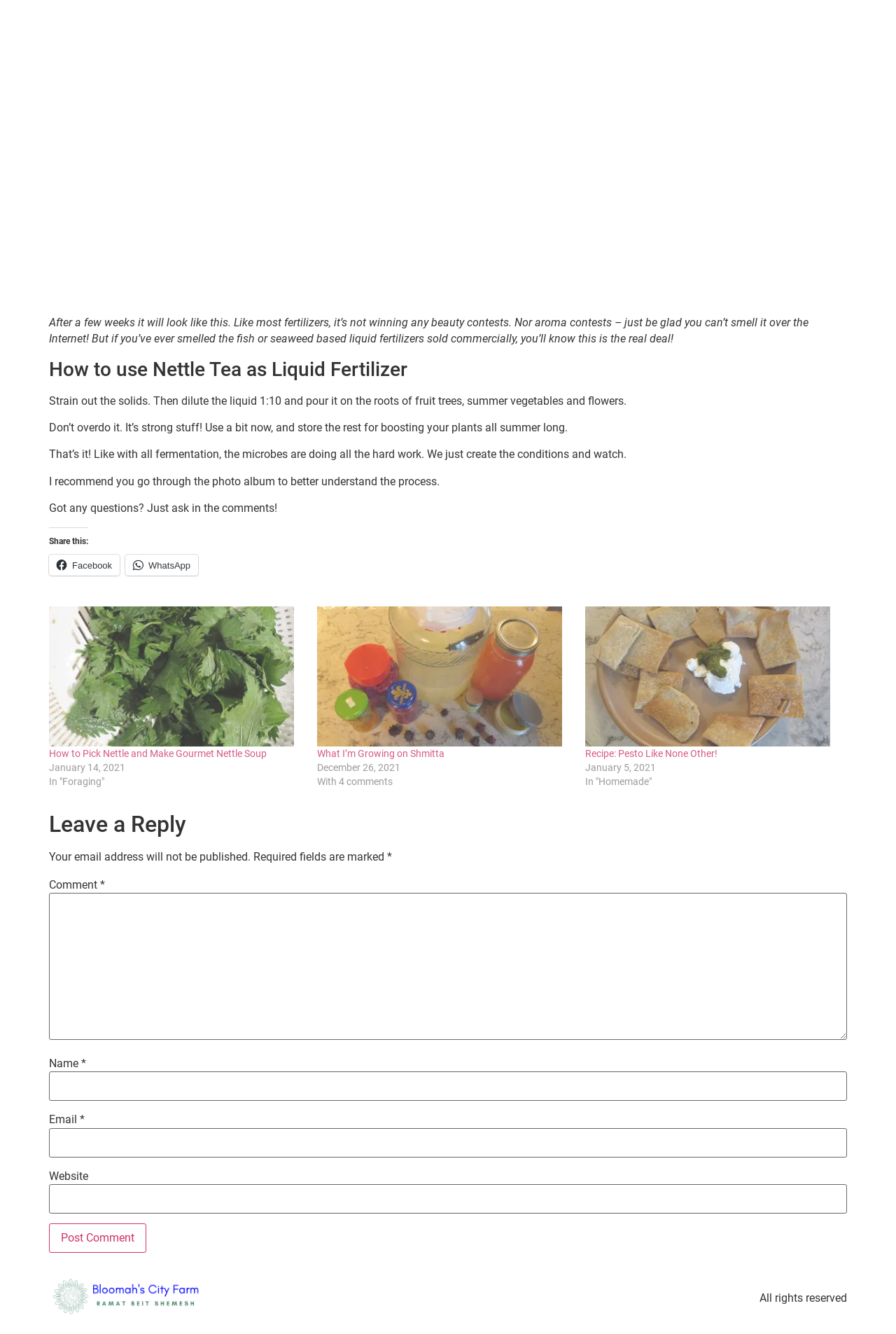Please identify the bounding box coordinates of the clickable element to fulfill the following instruction: "Post a comment". The coordinates should be four float numbers between 0 and 1, i.e., [left, top, right, bottom].

[0.055, 0.917, 0.163, 0.939]